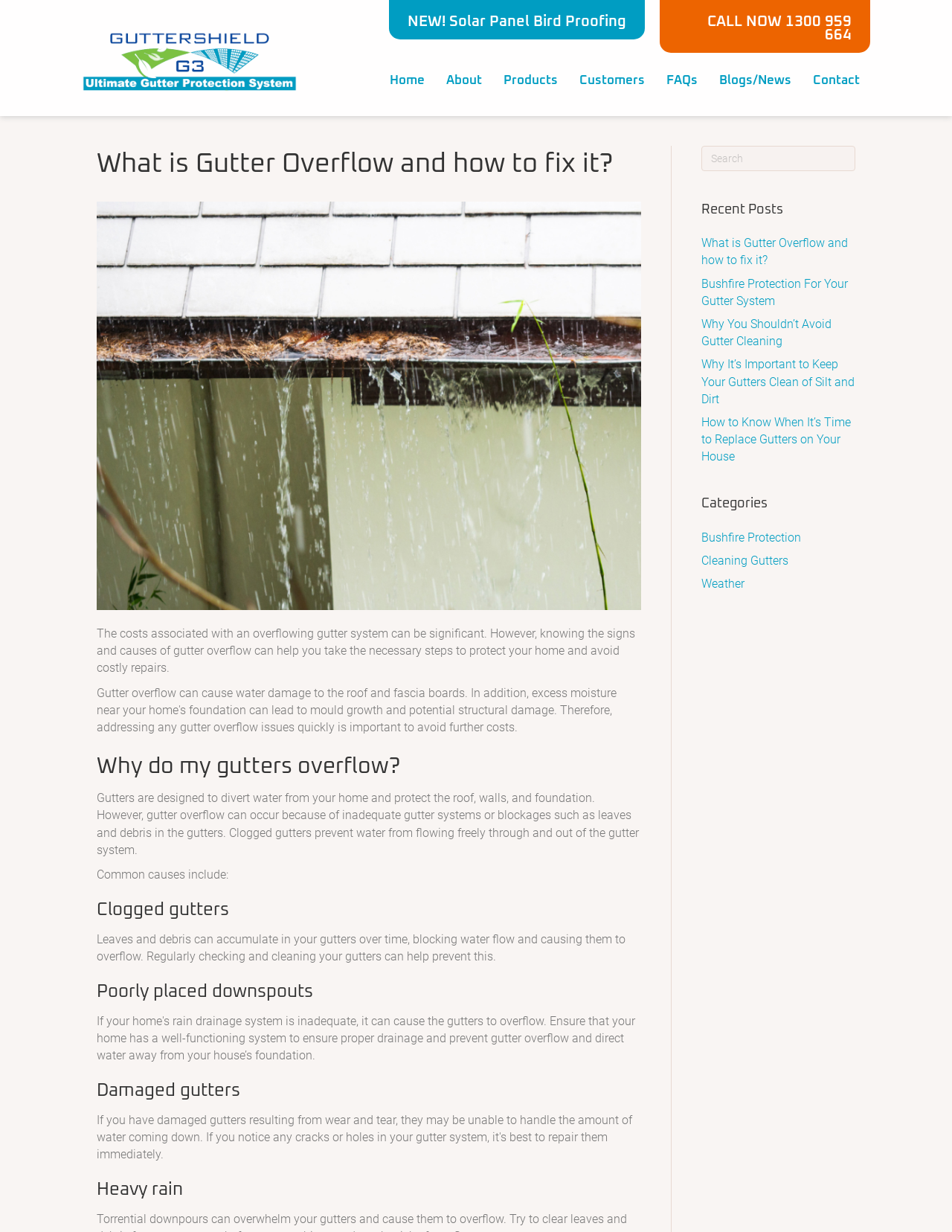Look at the image and give a detailed response to the following question: What is the purpose of gutters?

According to the webpage, gutters are designed to divert water from the home and protect the roof, walls, and foundation. This is mentioned in the text 'Gutters are designed to divert water from your home and protect the roof, walls, and foundation...'.